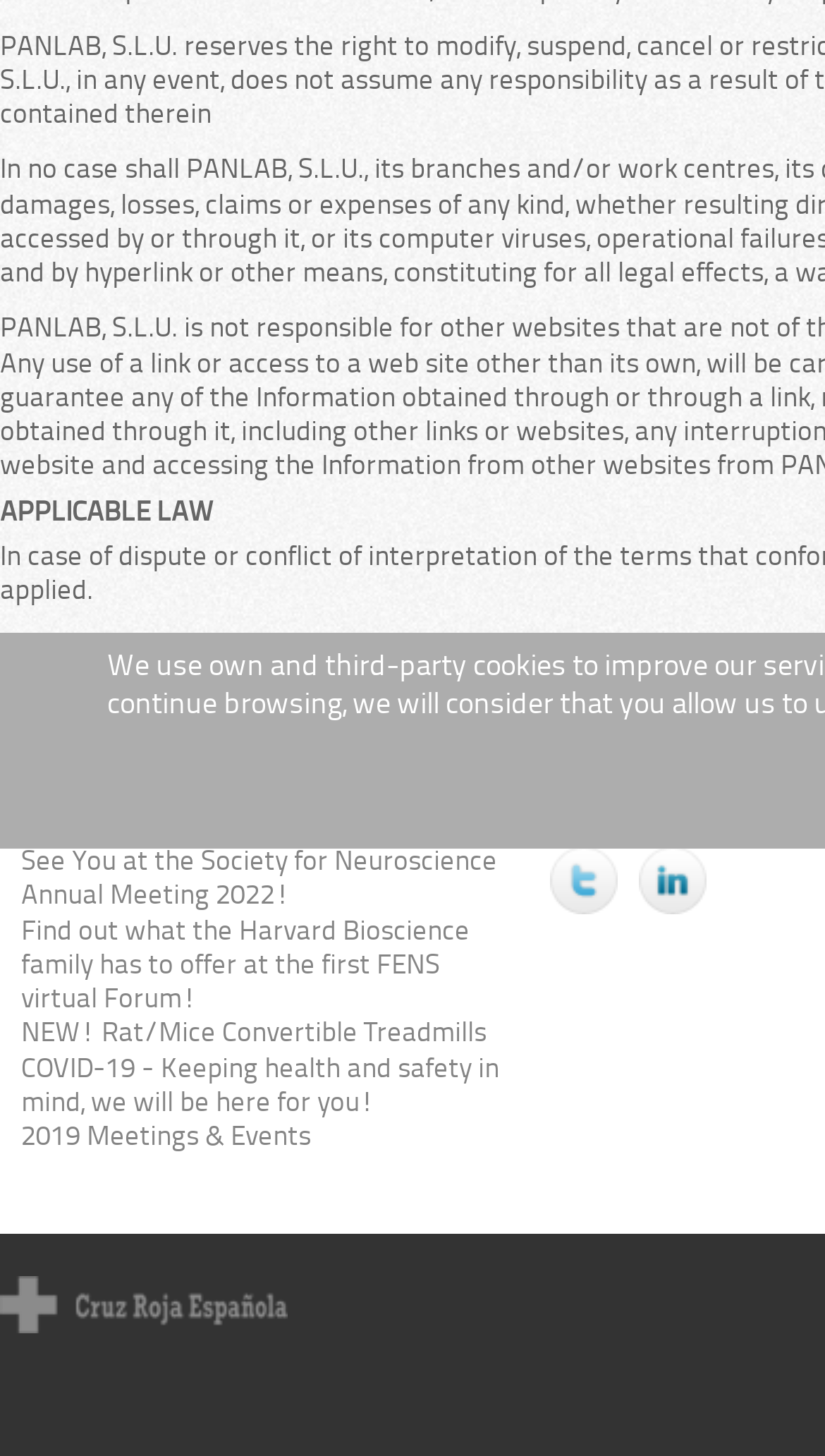Based on the provided description, "Twitter", find the bounding box of the corresponding UI element in the screenshot.

[0.667, 0.581, 0.749, 0.628]